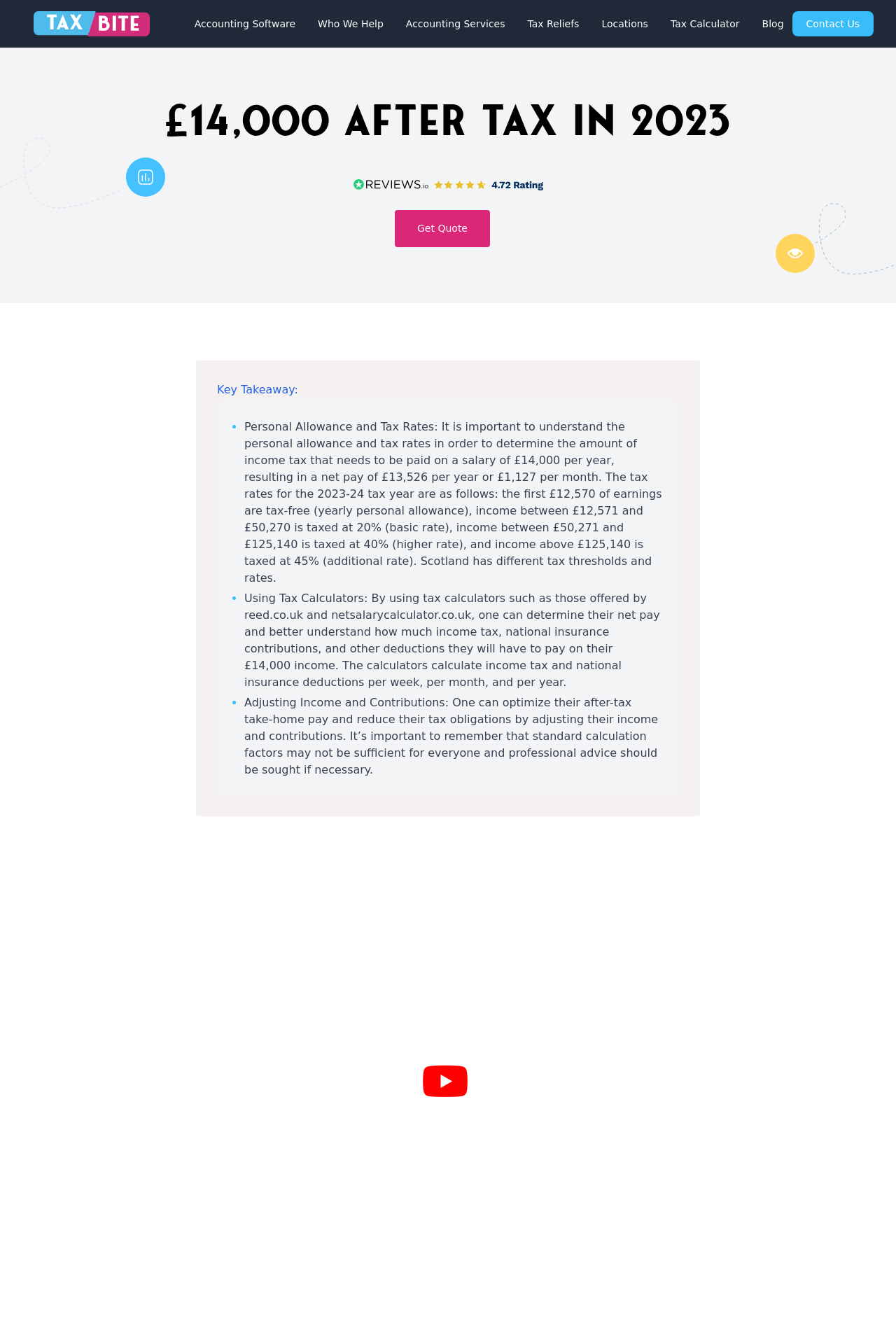Please identify the bounding box coordinates of where to click in order to follow the instruction: "Get a quote".

[0.441, 0.159, 0.547, 0.187]